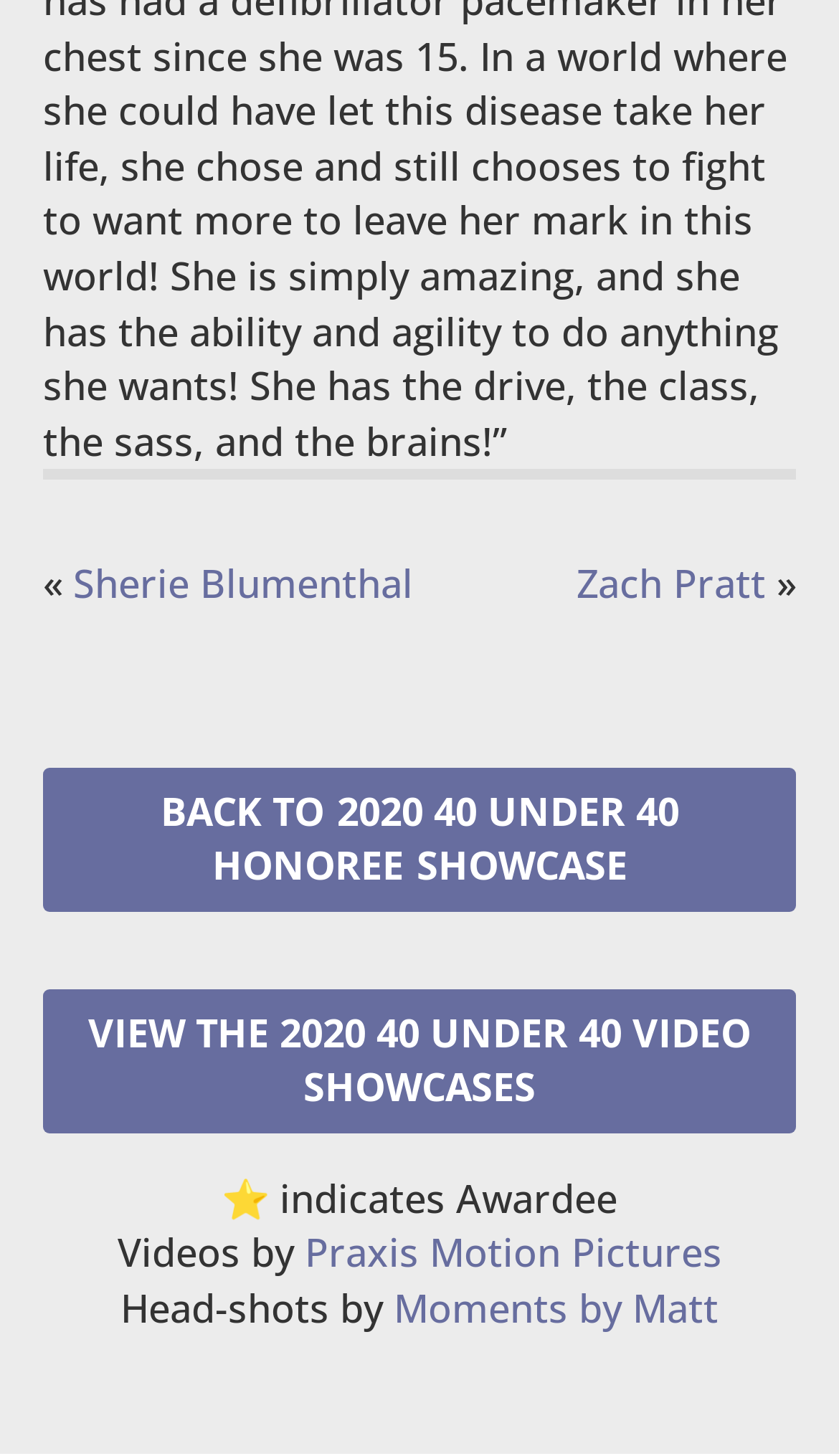Provide your answer in one word or a succinct phrase for the question: 
What is the purpose of the 'BACK TO 2020 40 UNDER 40 HONOREE SHOWCASE' link?

To go back to the showcase